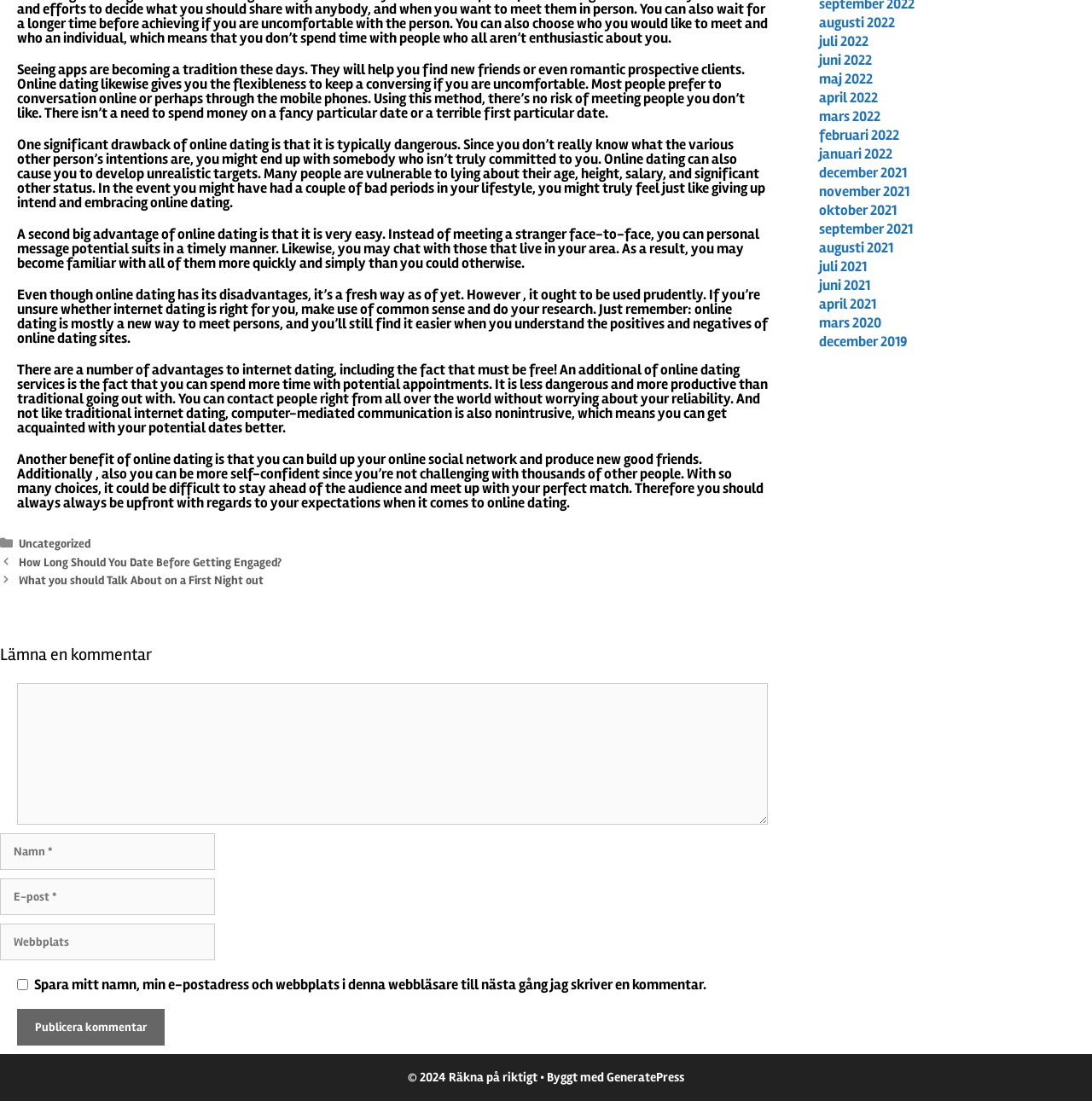Give the bounding box coordinates for this UI element: "parent_node: Kommentar name="url" placeholder="Webbplats"". The coordinates should be four float numbers between 0 and 1, arranged as [left, top, right, bottom].

[0.0, 0.839, 0.197, 0.872]